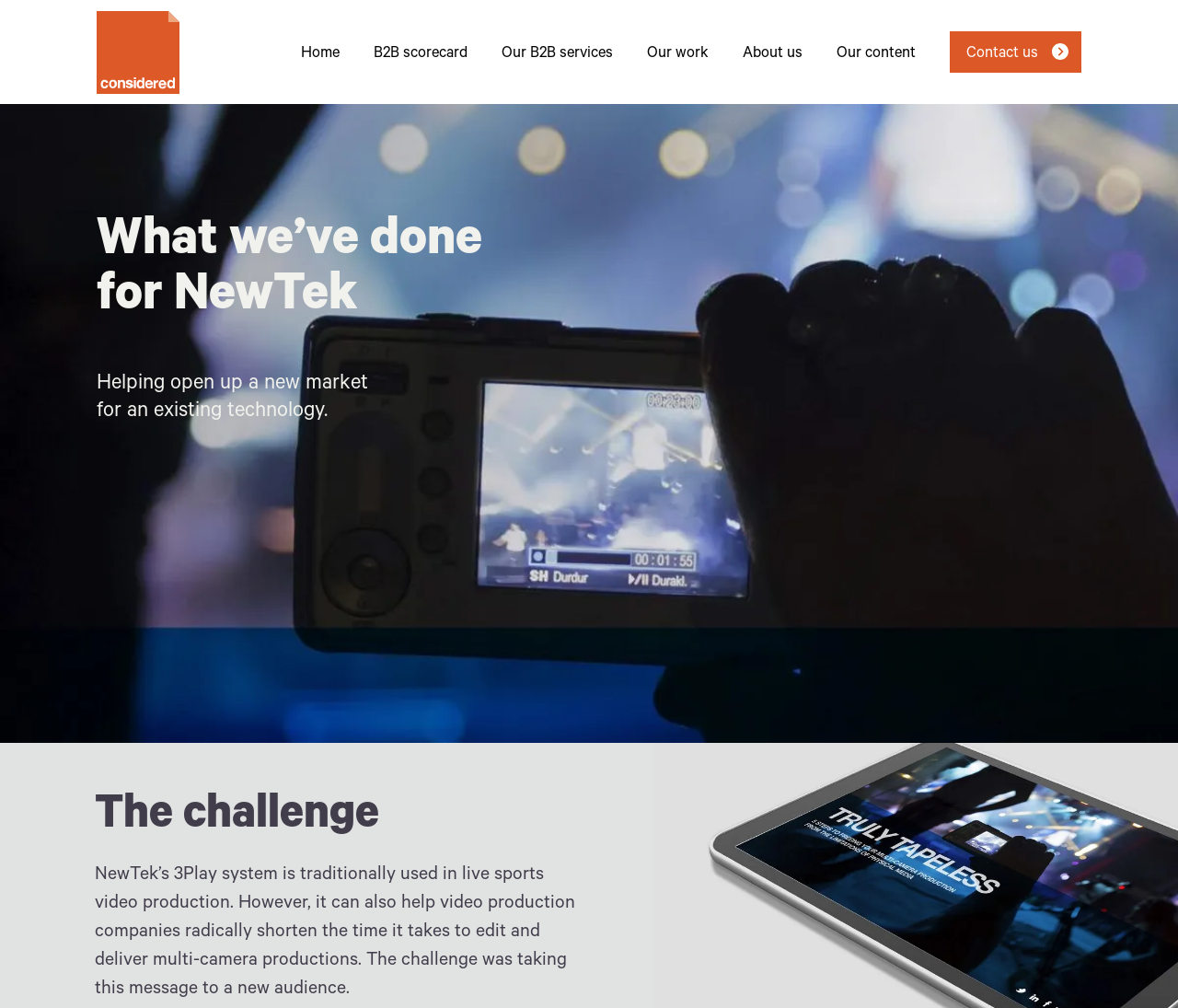Could you identify the text that serves as the heading for this webpage?

What we’ve done
for NewTek